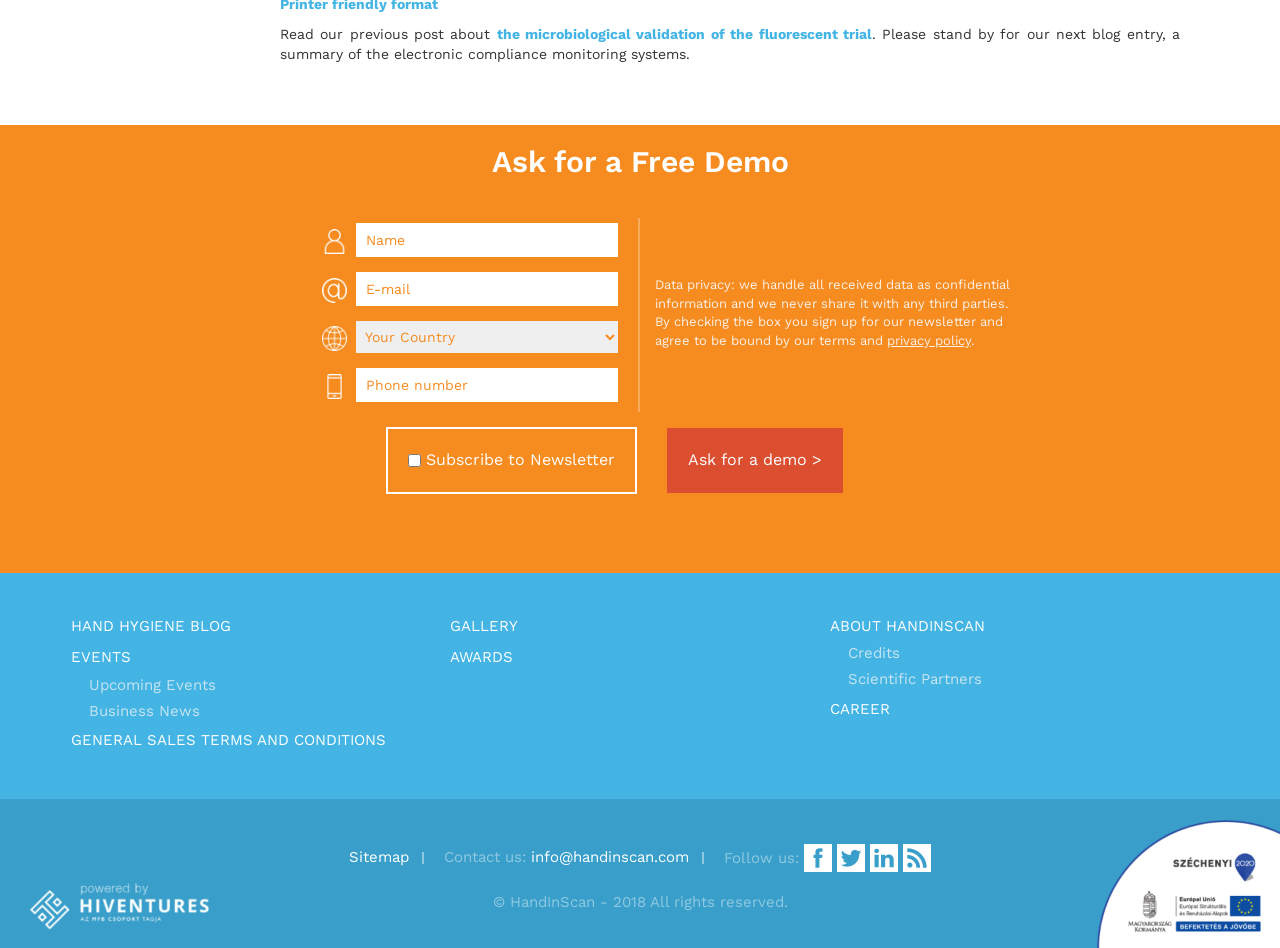Identify the bounding box of the UI component described as: "parent_node: Follow us:".

[0.628, 0.895, 0.65, 0.914]